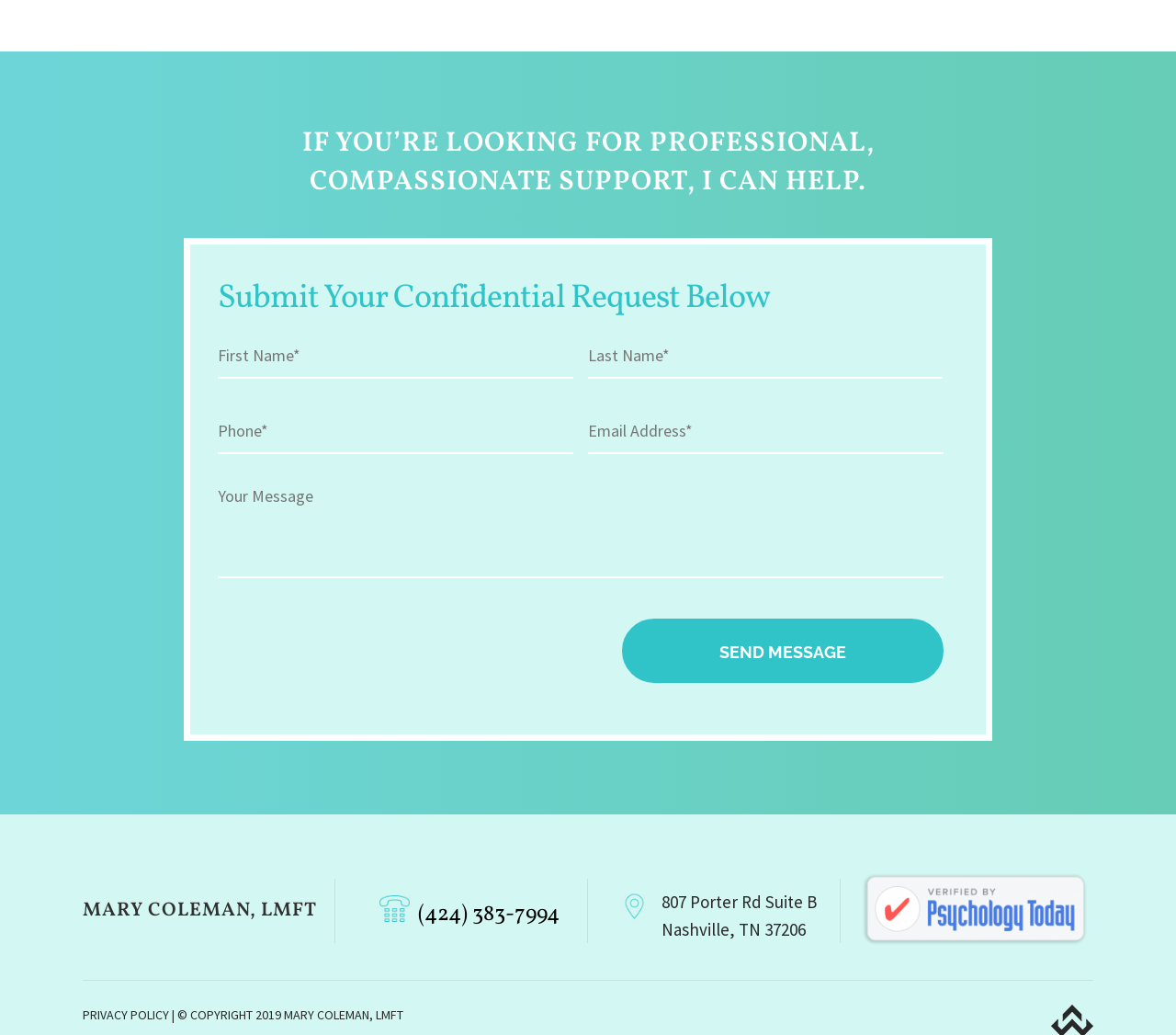Specify the bounding box coordinates of the element's area that should be clicked to execute the given instruction: "Enter your name". The coordinates should be four float numbers between 0 and 1, i.e., [left, top, right, bottom].

[0.185, 0.323, 0.487, 0.366]